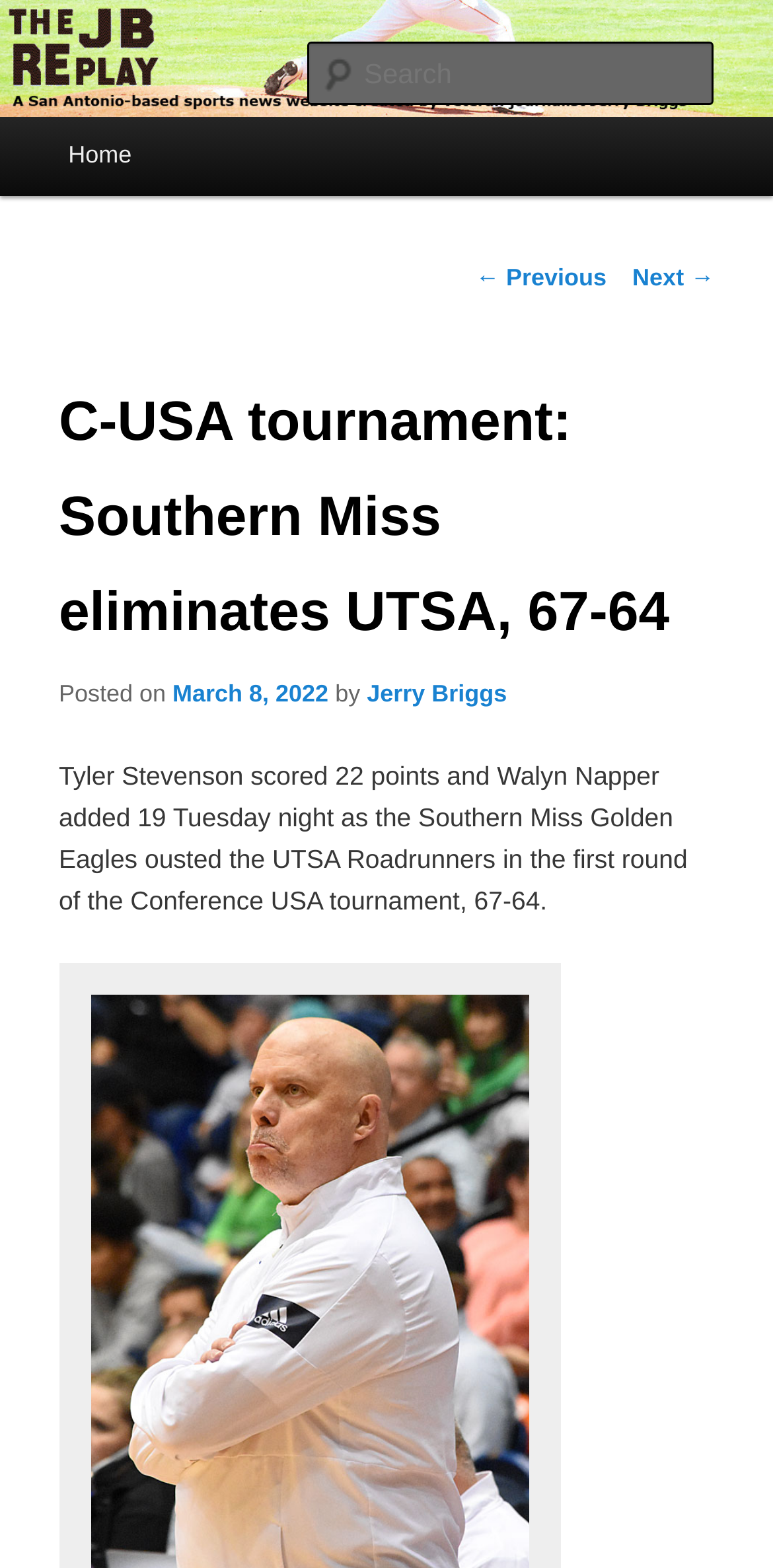Identify the bounding box for the element characterized by the following description: "parent_node: Search name="s" placeholder="Search"".

[0.396, 0.027, 0.924, 0.067]